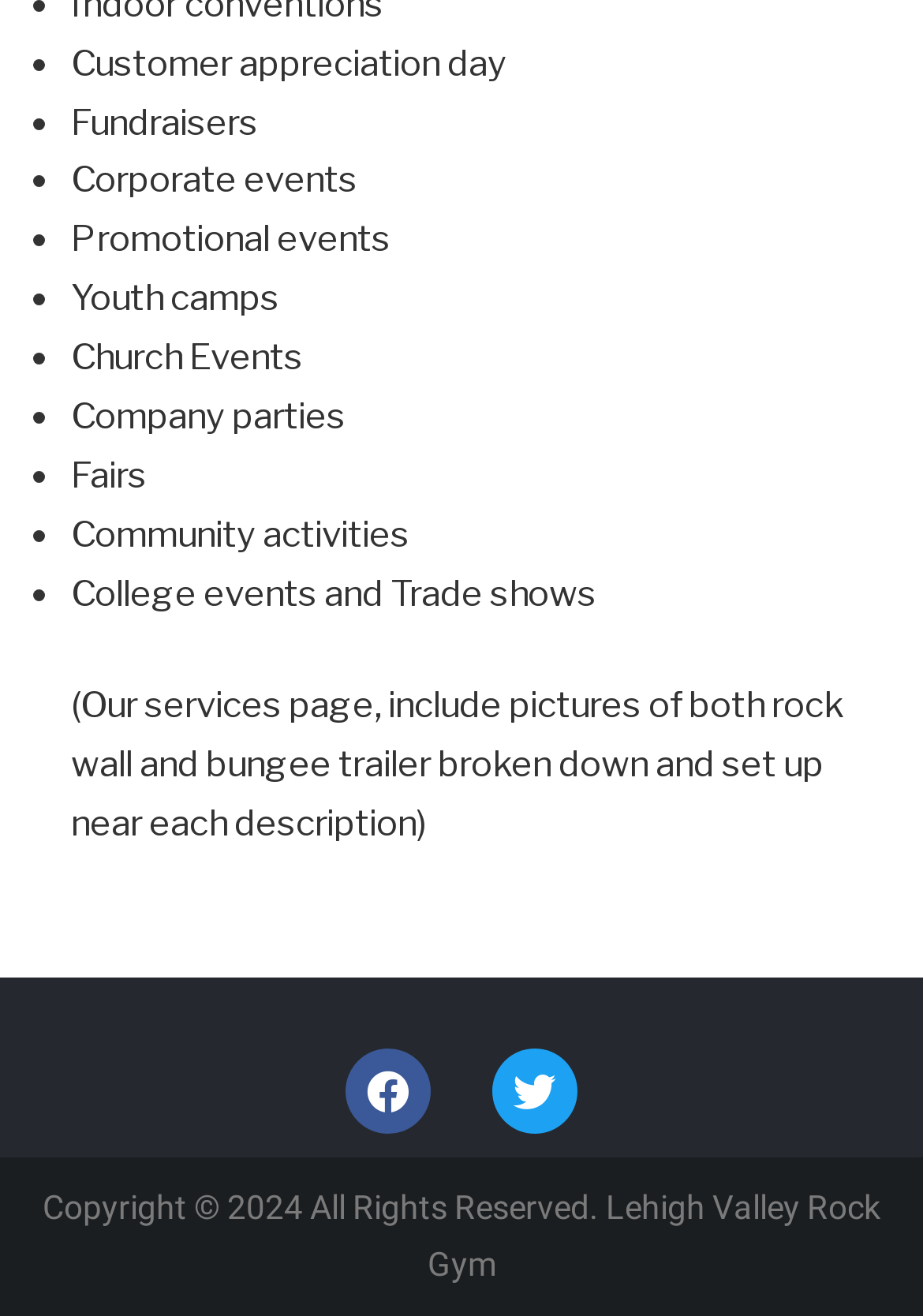Please analyze the image and give a detailed answer to the question:
Who owns the copyright to the webpage content?

The webpage has a copyright notice at the bottom, stating 'Copyright © 2024 All Rights Reserved. Lehigh Valley Rock Gym', indicating that Lehigh Valley Rock Gym owns the copyright to the content on the webpage.